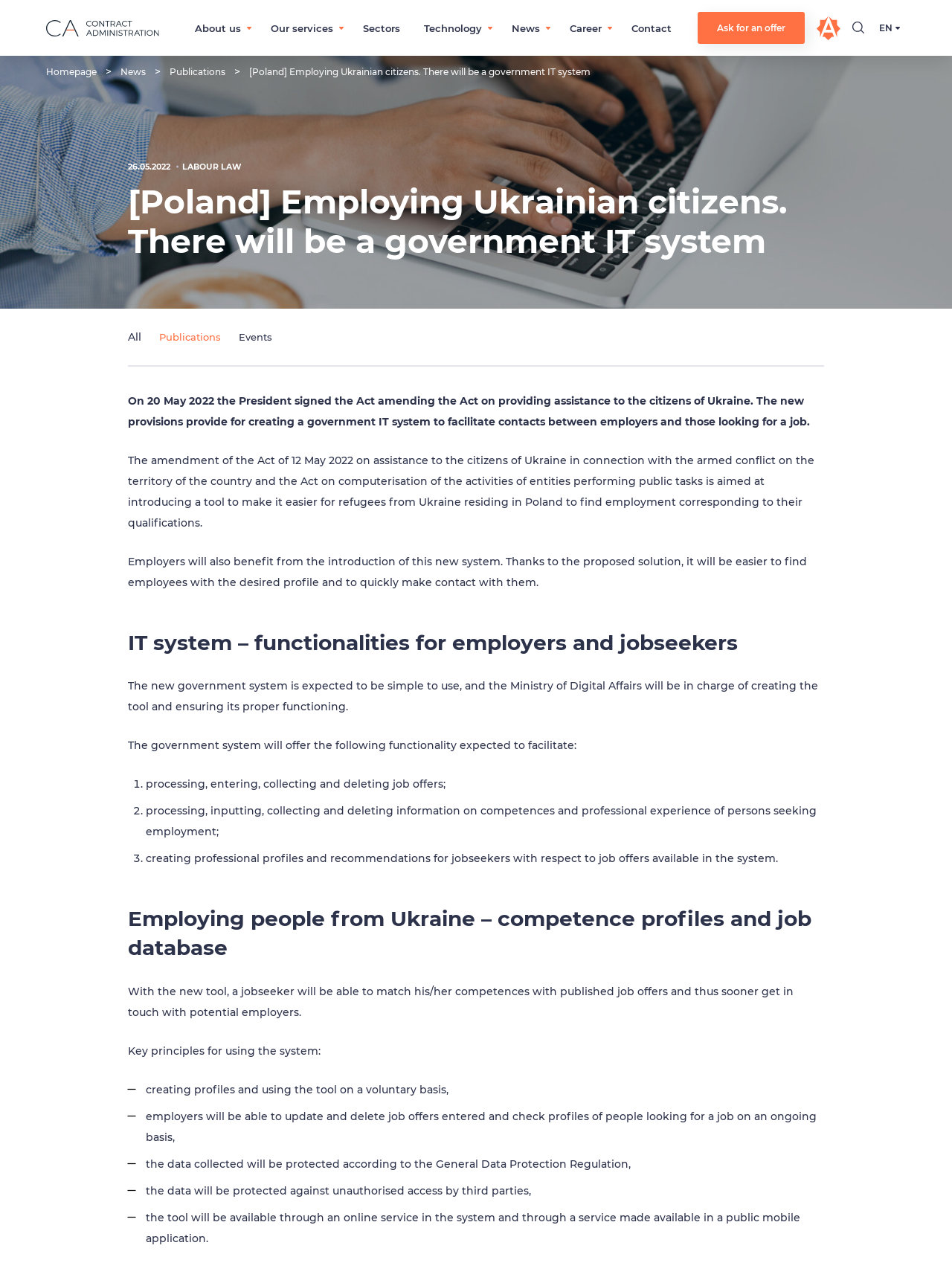Point out the bounding box coordinates of the section to click in order to follow this instruction: "Click the 'Homepage' link".

[0.048, 0.051, 0.102, 0.06]